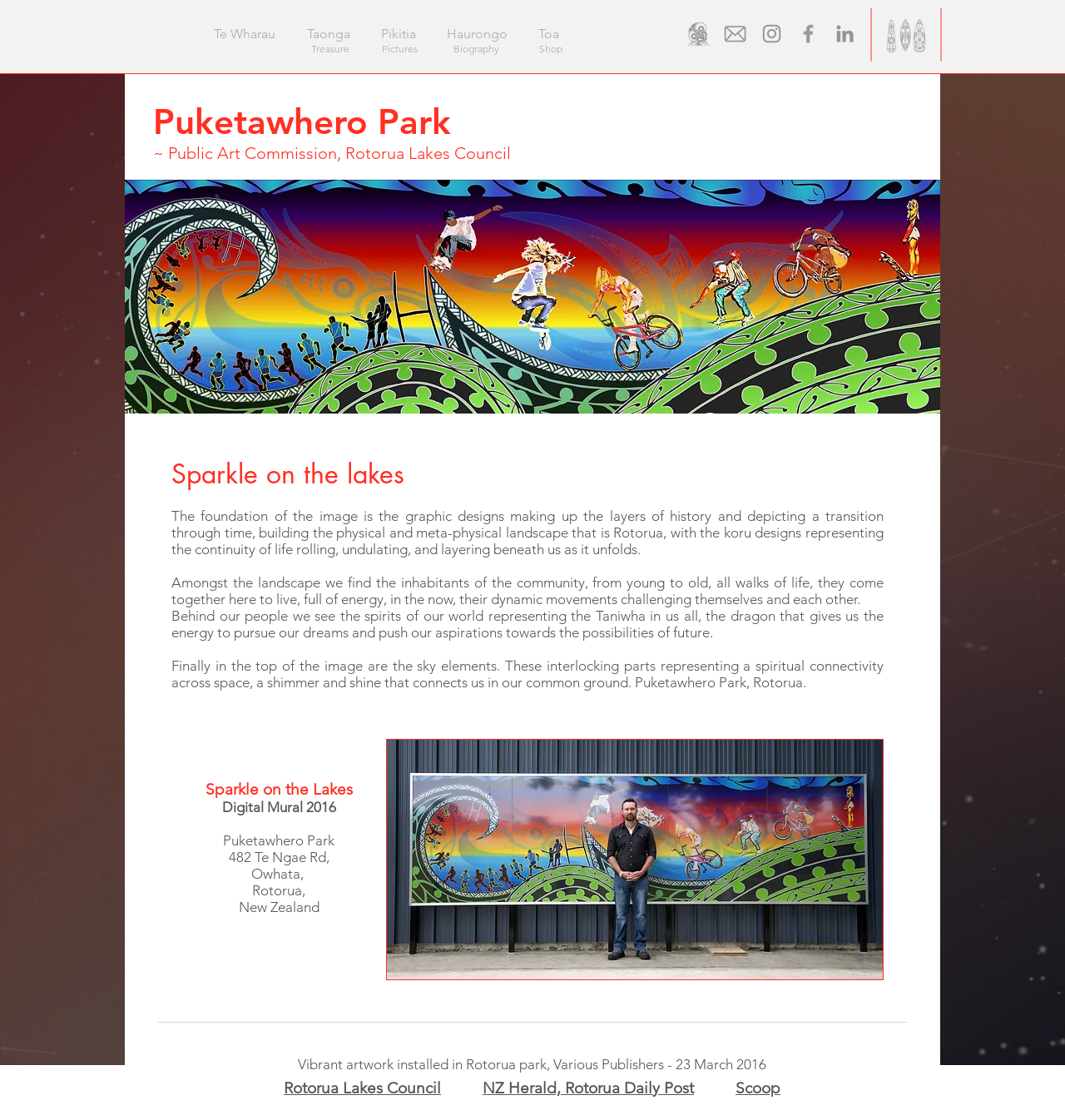What is the name of the council that commissioned the digital mural?
Please answer the question with as much detail as possible using the screenshot.

I found the answer by looking at the link element with the text 'Rotorua Lakes Council', which suggests that the council commissioned the digital mural.